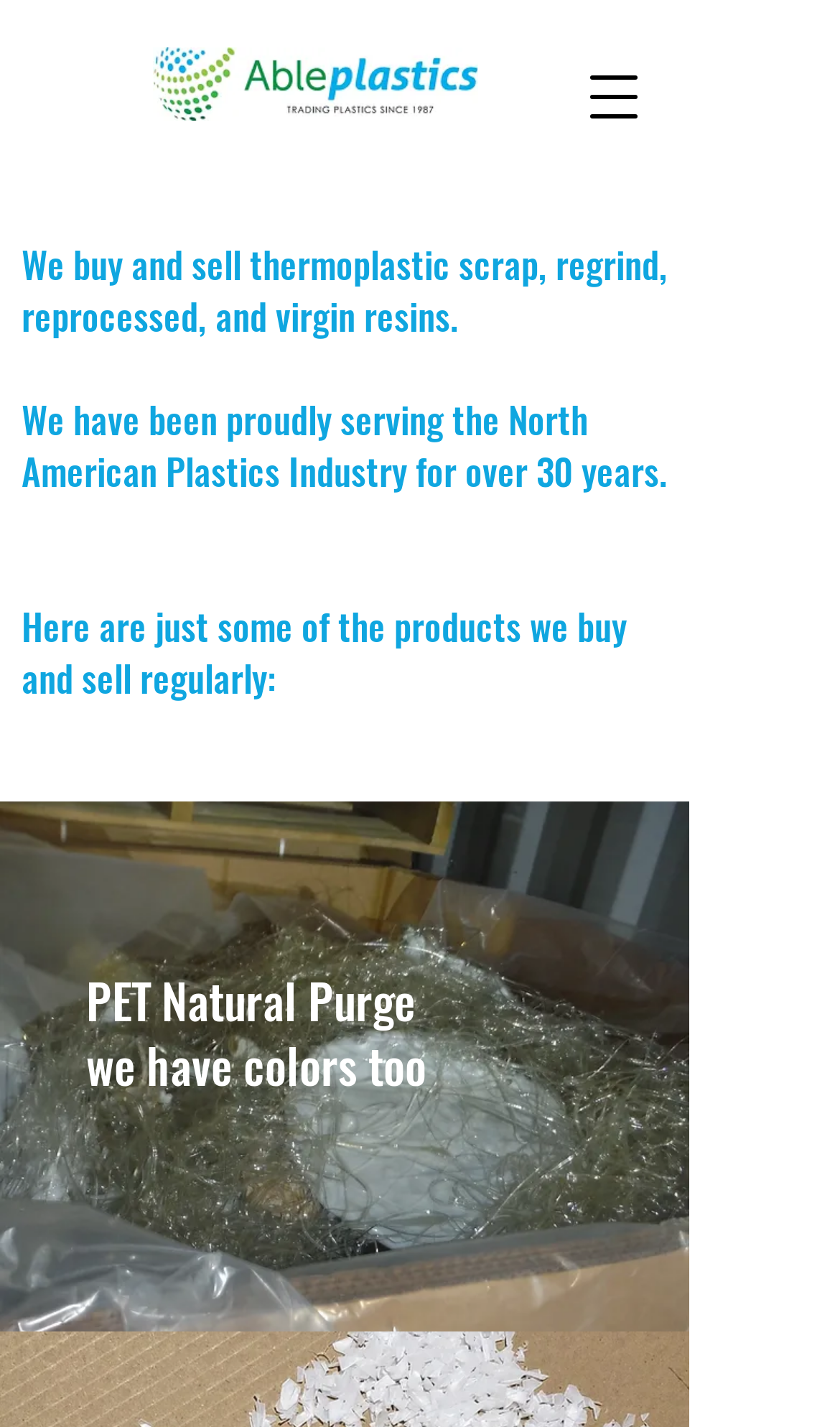What is the purpose of the button 'Open navigation menu'?
Answer the question in a detailed and comprehensive manner.

The button 'Open navigation menu' is likely intended to provide access to a navigation menu, allowing users to explore the website's content and features.